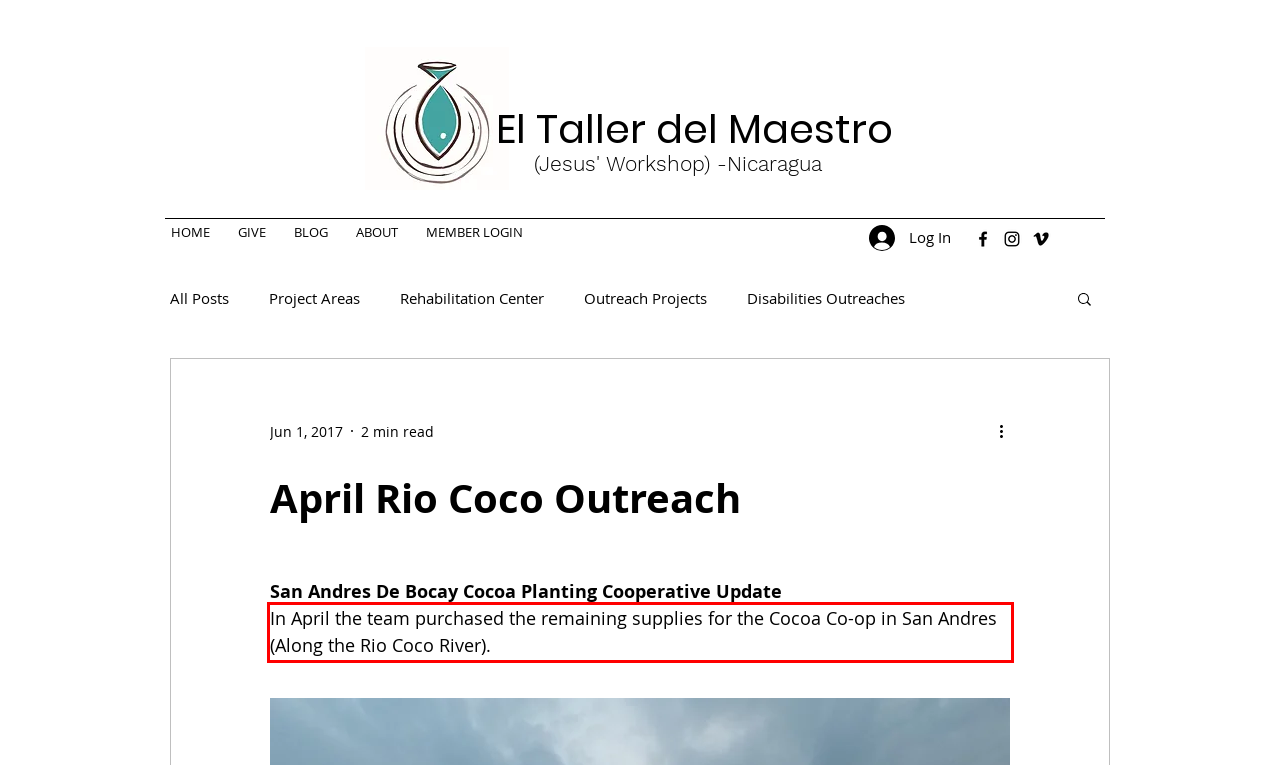Observe the screenshot of the webpage that includes a red rectangle bounding box. Conduct OCR on the content inside this red bounding box and generate the text.

In April the team purchased the remaining supplies for the Cocoa Co-op in San Andres (Along the Rio Coco River).